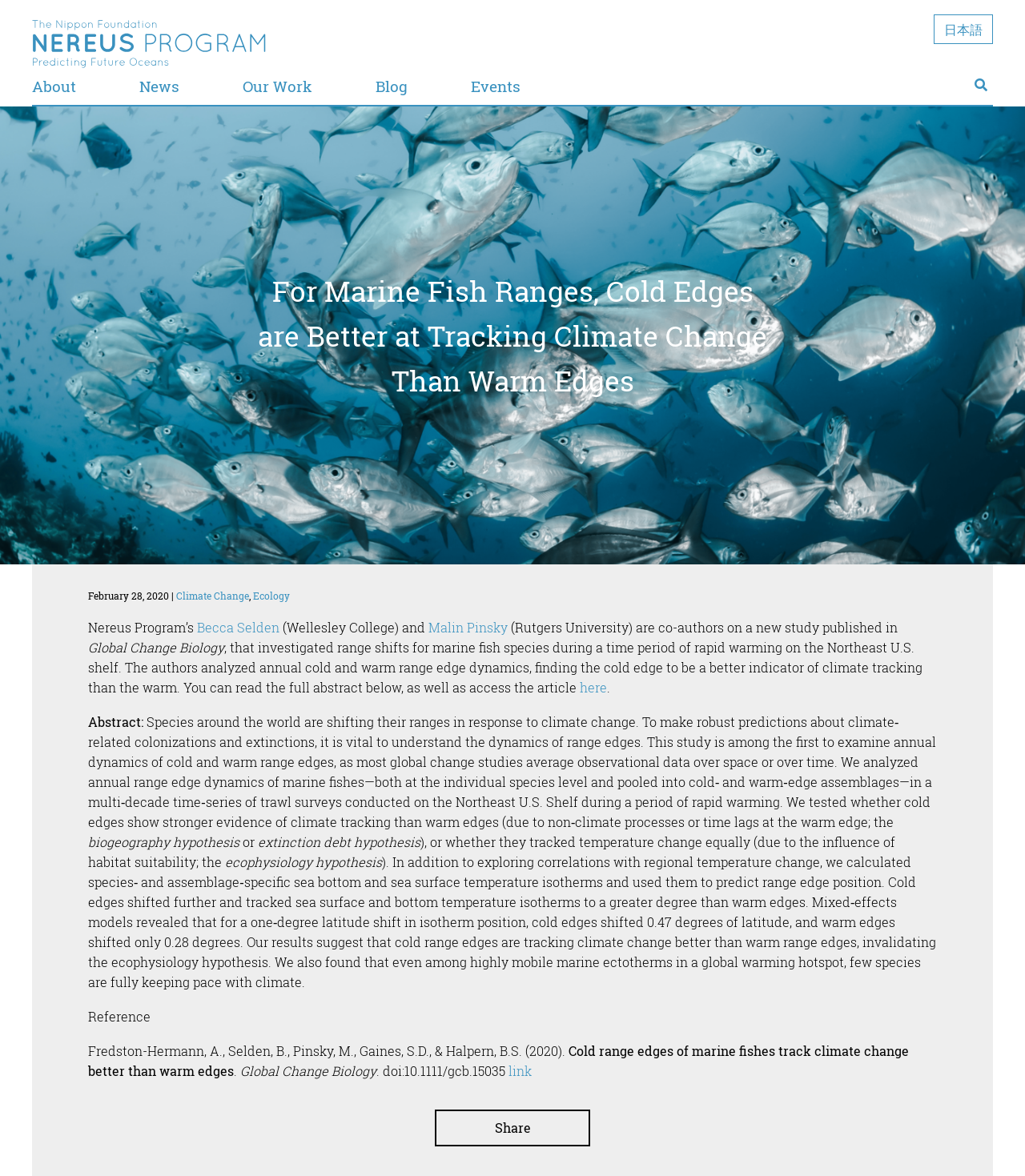Please identify the bounding box coordinates of the region to click in order to complete the task: "Click on the 'Nereus Program' link". The coordinates must be four float numbers between 0 and 1, specified as [left, top, right, bottom].

[0.031, 0.0, 0.594, 0.058]